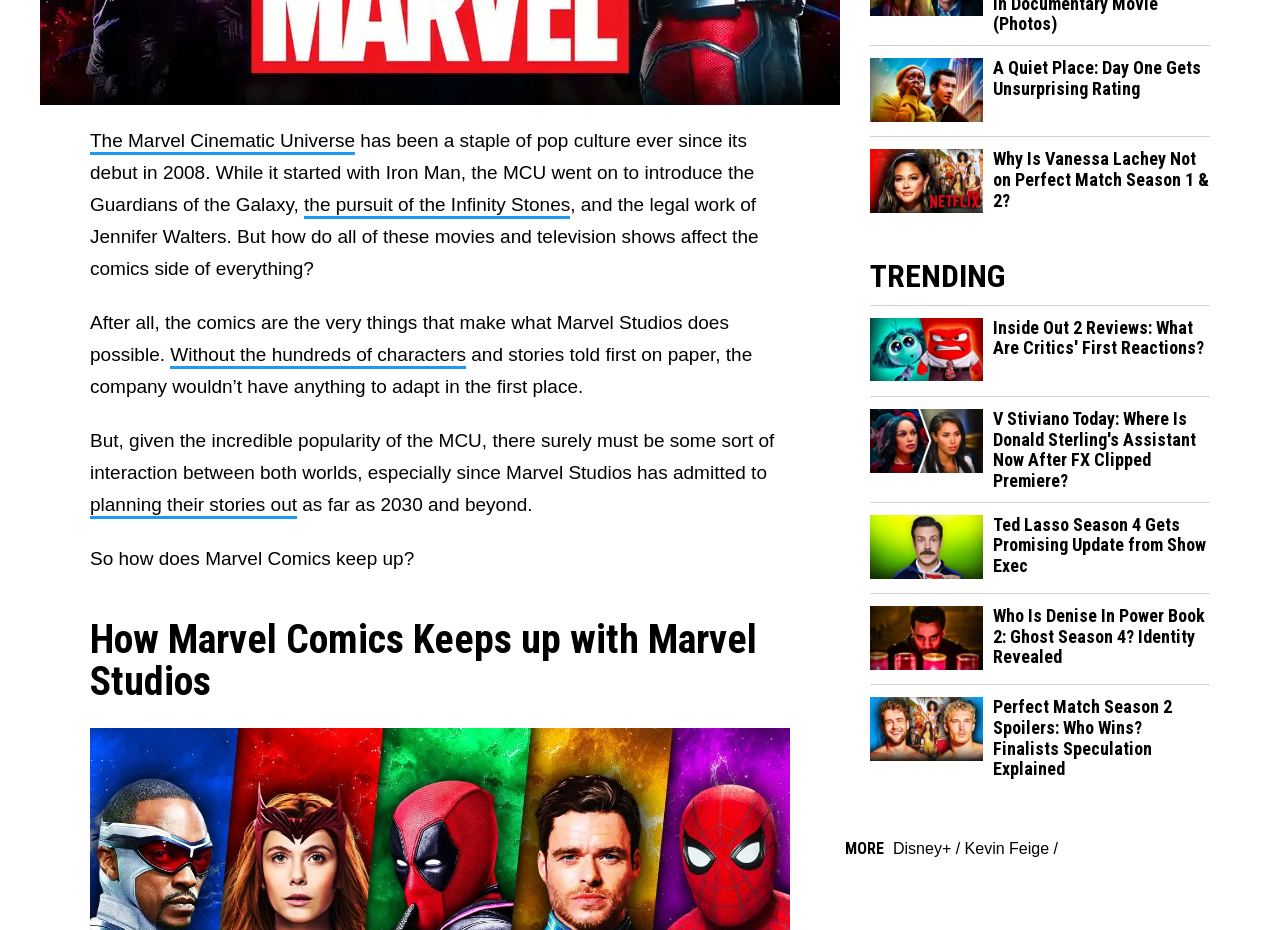Using the webpage screenshot, locate the HTML element that fits the following description and provide its bounding box: "The Marvel Cinematic Universe".

[0.07, 0.14, 0.277, 0.167]